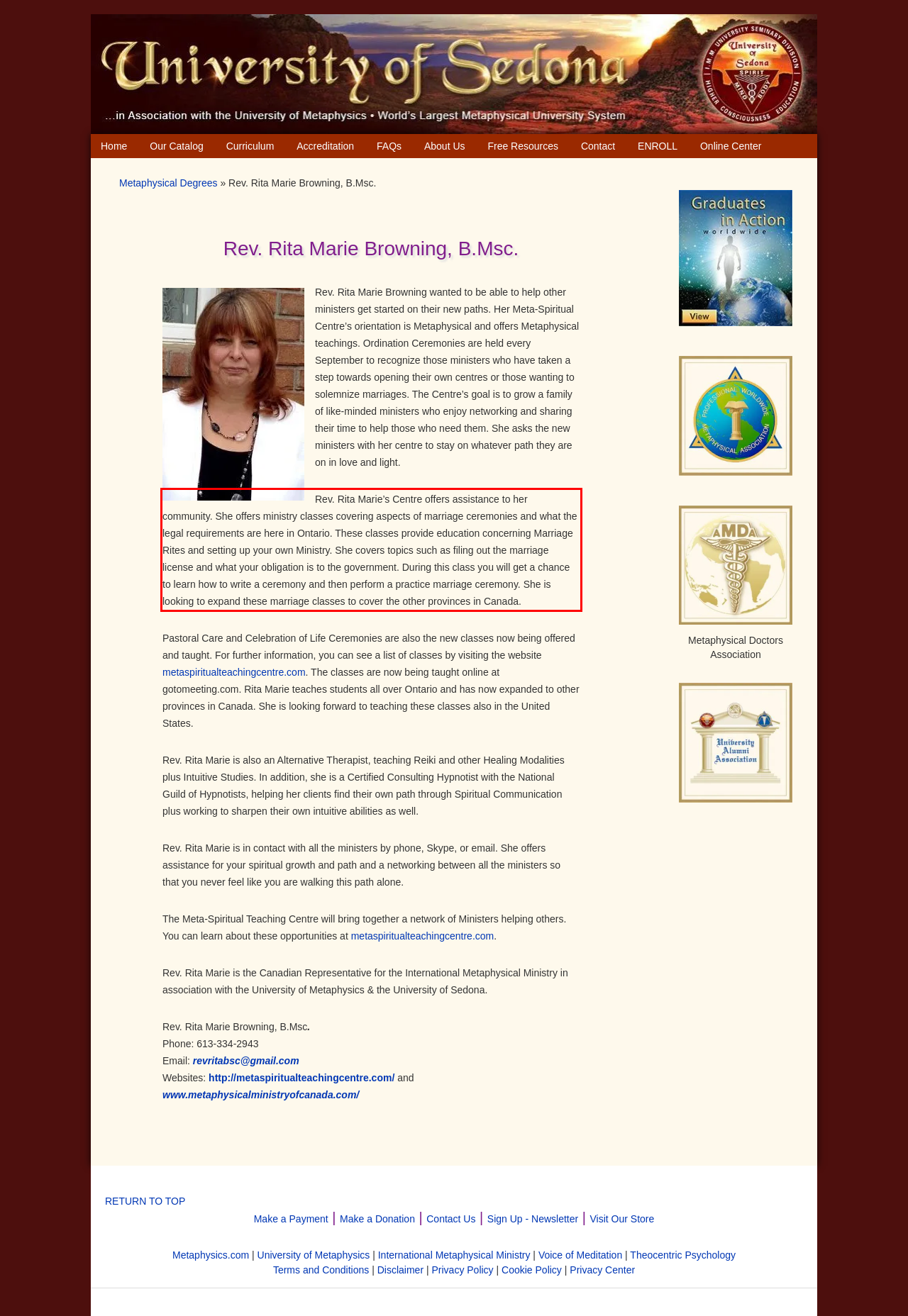Given a webpage screenshot with a red bounding box, perform OCR to read and deliver the text enclosed by the red bounding box.

Rev. Rita Marie’s Centre offers assistance to her community. She offers ministry classes covering aspects of marriage ceremonies and what the legal requirements are here in Ontario. These classes provide education concerning Marriage Rites and setting up your own Ministry. She covers topics such as filing out the marriage license and what your obligation is to the government. During this class you will get a chance to learn how to write a ceremony and then perform a practice marriage ceremony. She is looking to expand these marriage classes to cover the other provinces in Canada.